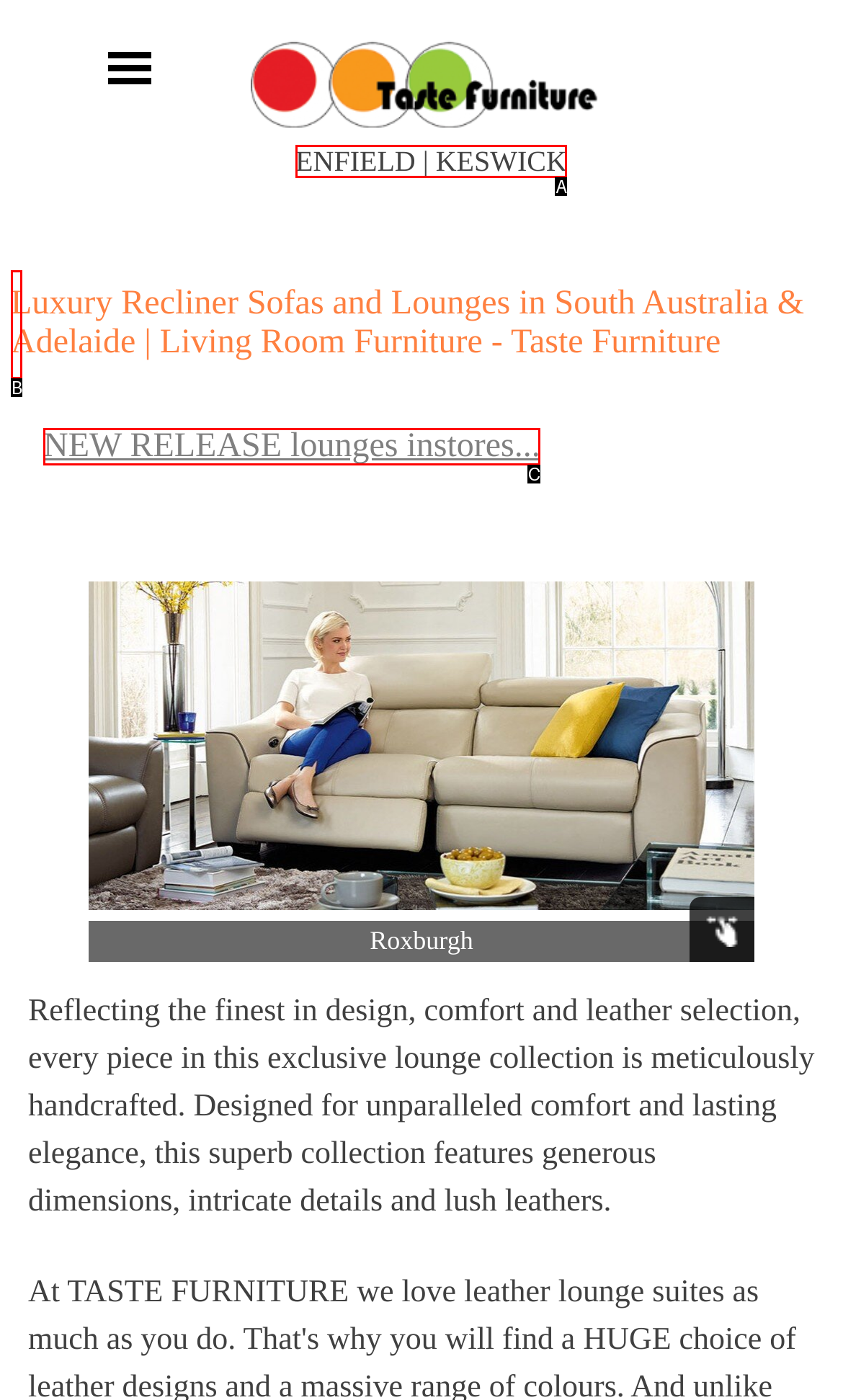Given the description: ENFIELD | KESWICK, pick the option that matches best and answer with the corresponding letter directly.

A